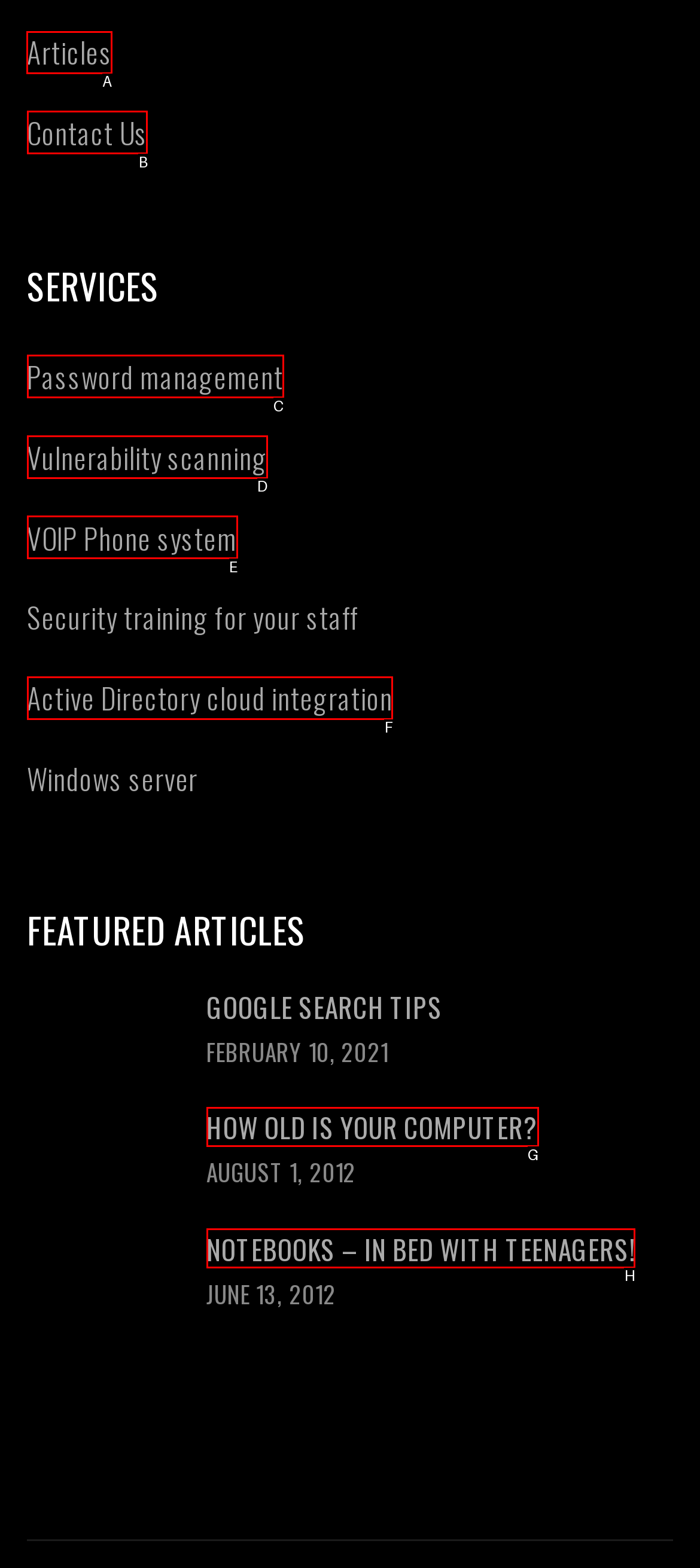Which letter corresponds to the correct option to complete the task: Subscribe to the Newsletter?
Answer with the letter of the chosen UI element.

None